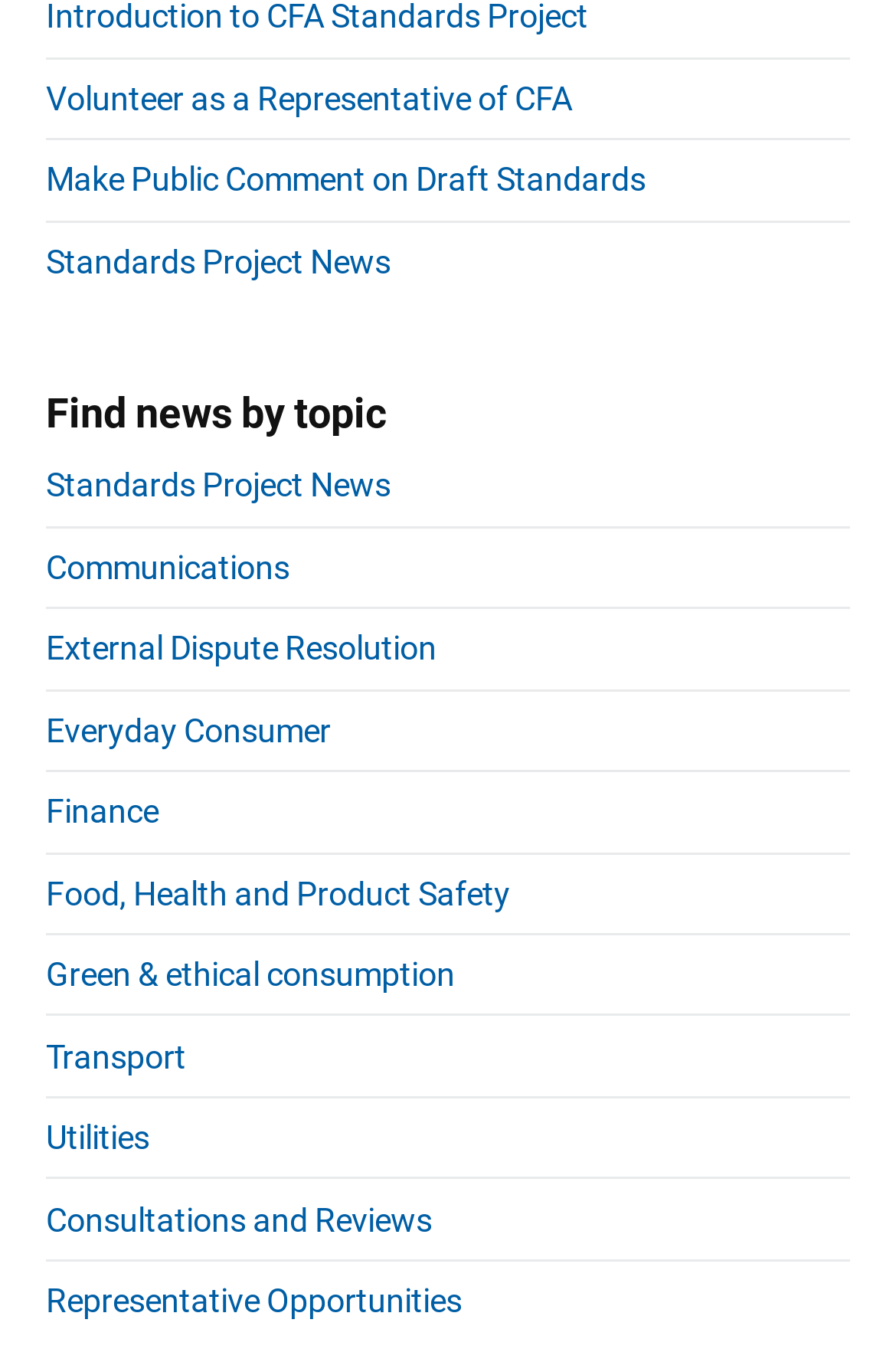Determine the bounding box coordinates of the section I need to click to execute the following instruction: "Explore everyday consumer topics". Provide the coordinates as four float numbers between 0 and 1, i.e., [left, top, right, bottom].

[0.051, 0.523, 0.369, 0.55]